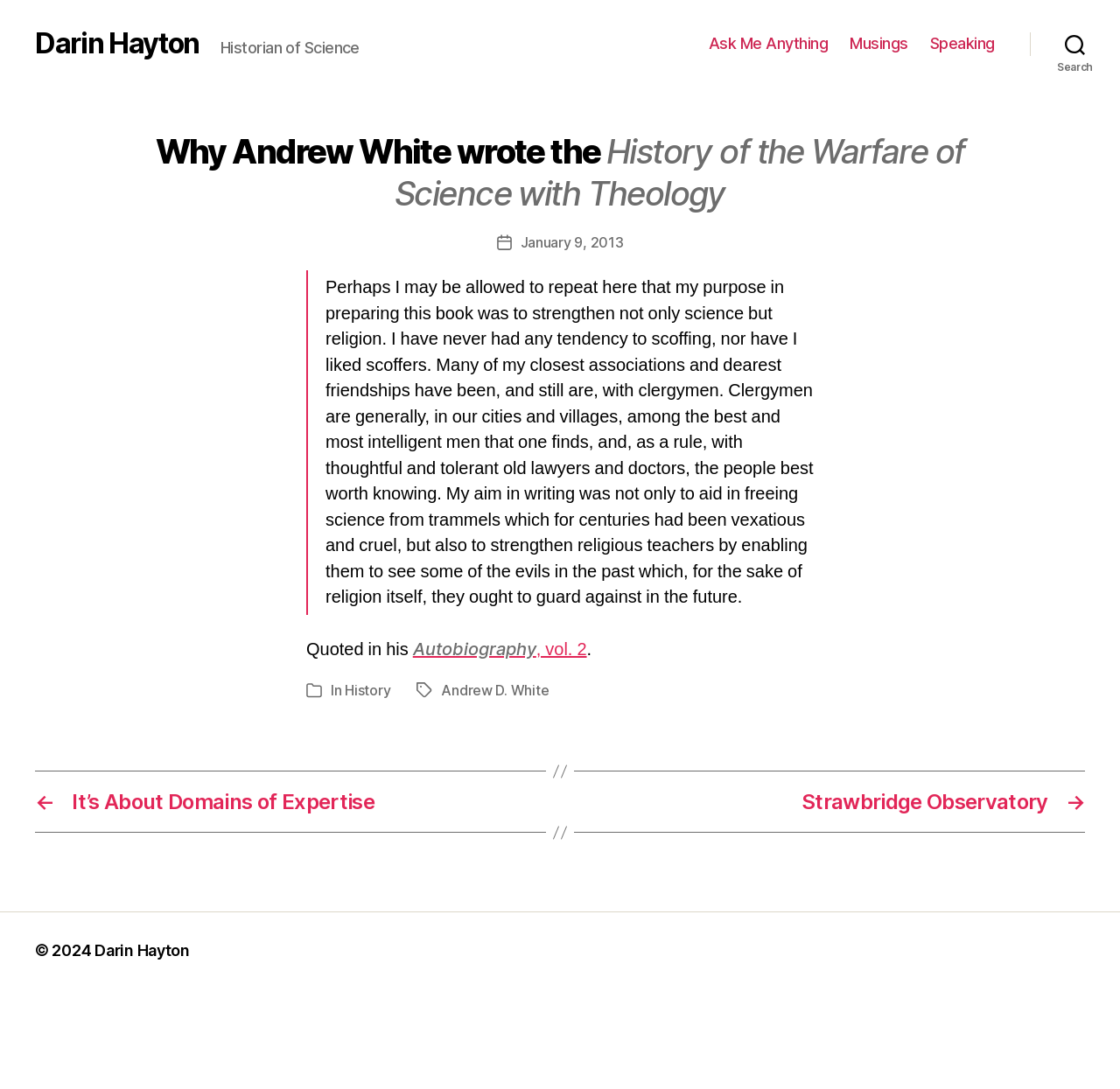From the element description: "History", extract the bounding box coordinates of the UI element. The coordinates should be expressed as four float numbers between 0 and 1, in the order [left, top, right, bottom].

[0.308, 0.626, 0.349, 0.642]